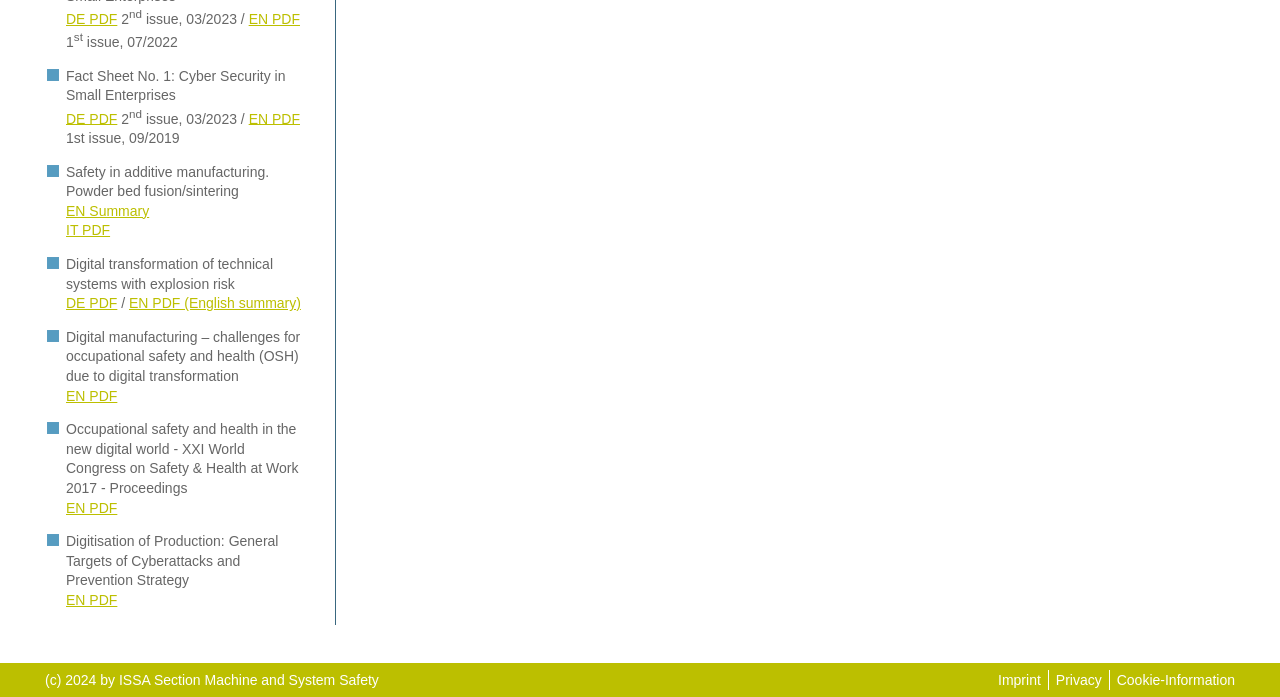What is the main topic of the webpage?
Please provide a single word or phrase as your answer based on the image.

Occupational safety and health